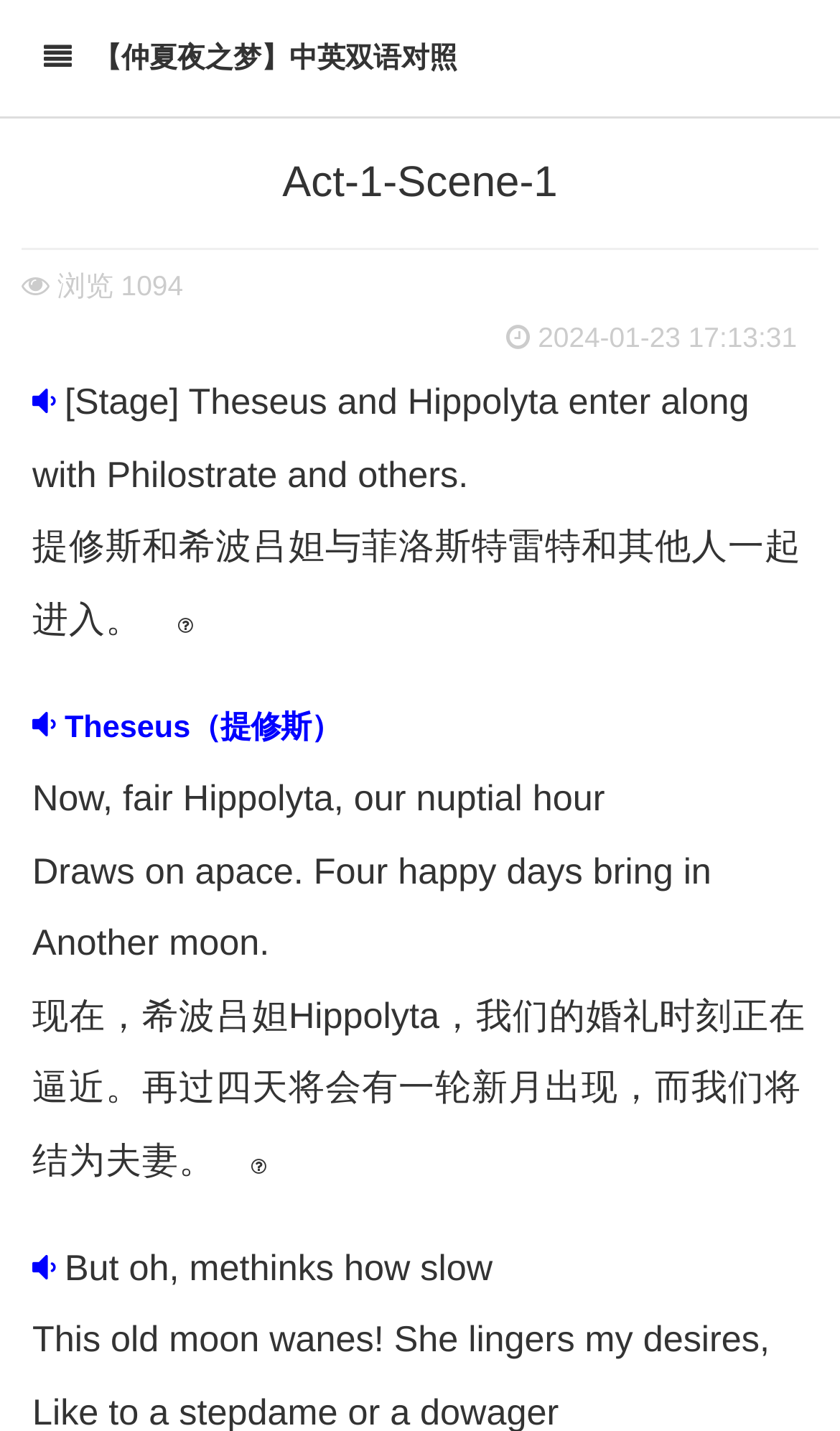Please specify the bounding box coordinates in the format (top-left x, top-left y, bottom-right x, bottom-right y), with all values as floating point numbers between 0 and 1. Identify the bounding box of the UI element described by: parent_node: Theseus（提修斯）

[0.038, 0.495, 0.077, 0.52]